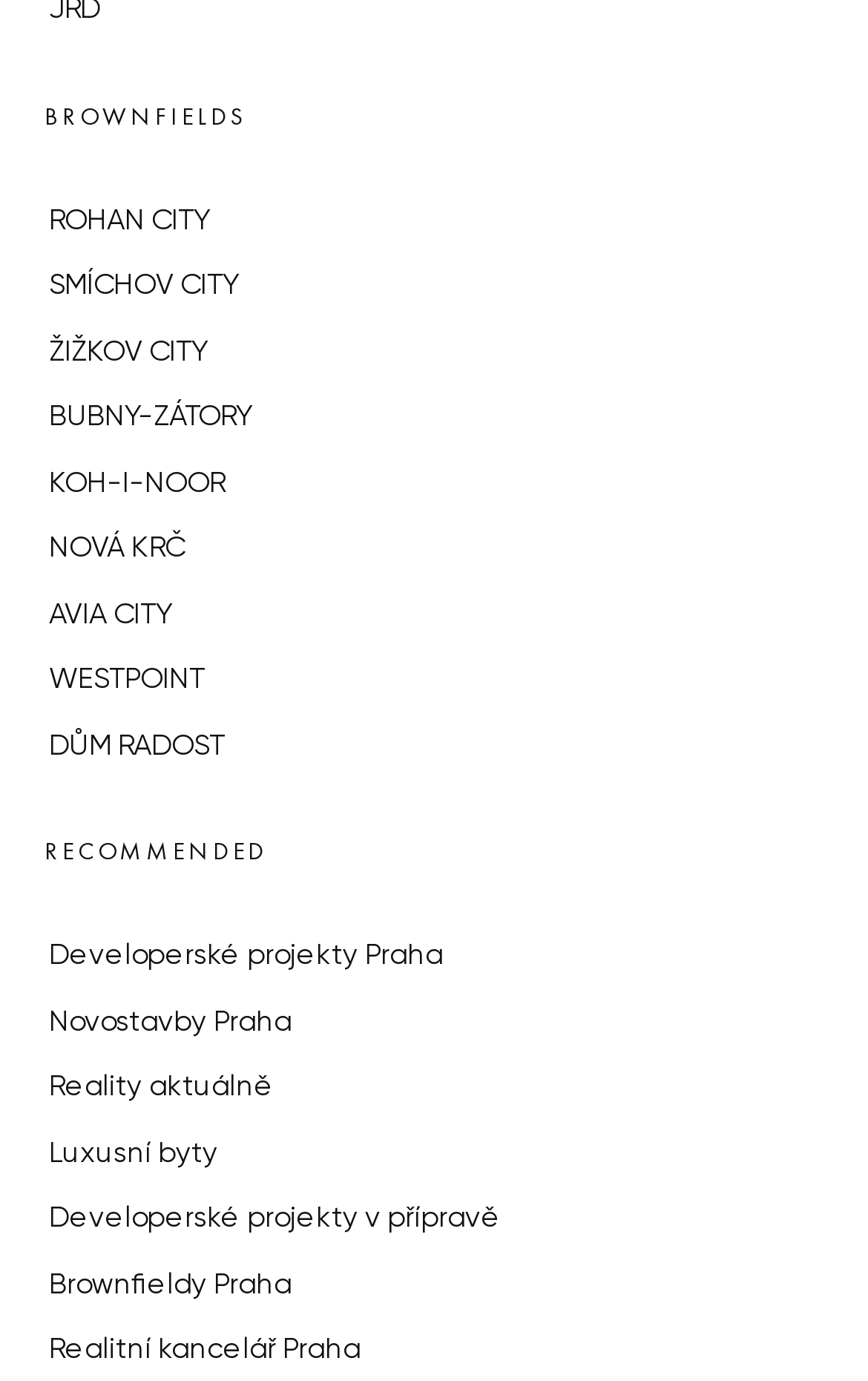Give a succinct answer to this question in a single word or phrase: 
What is the first city link?

ROHAN CITY